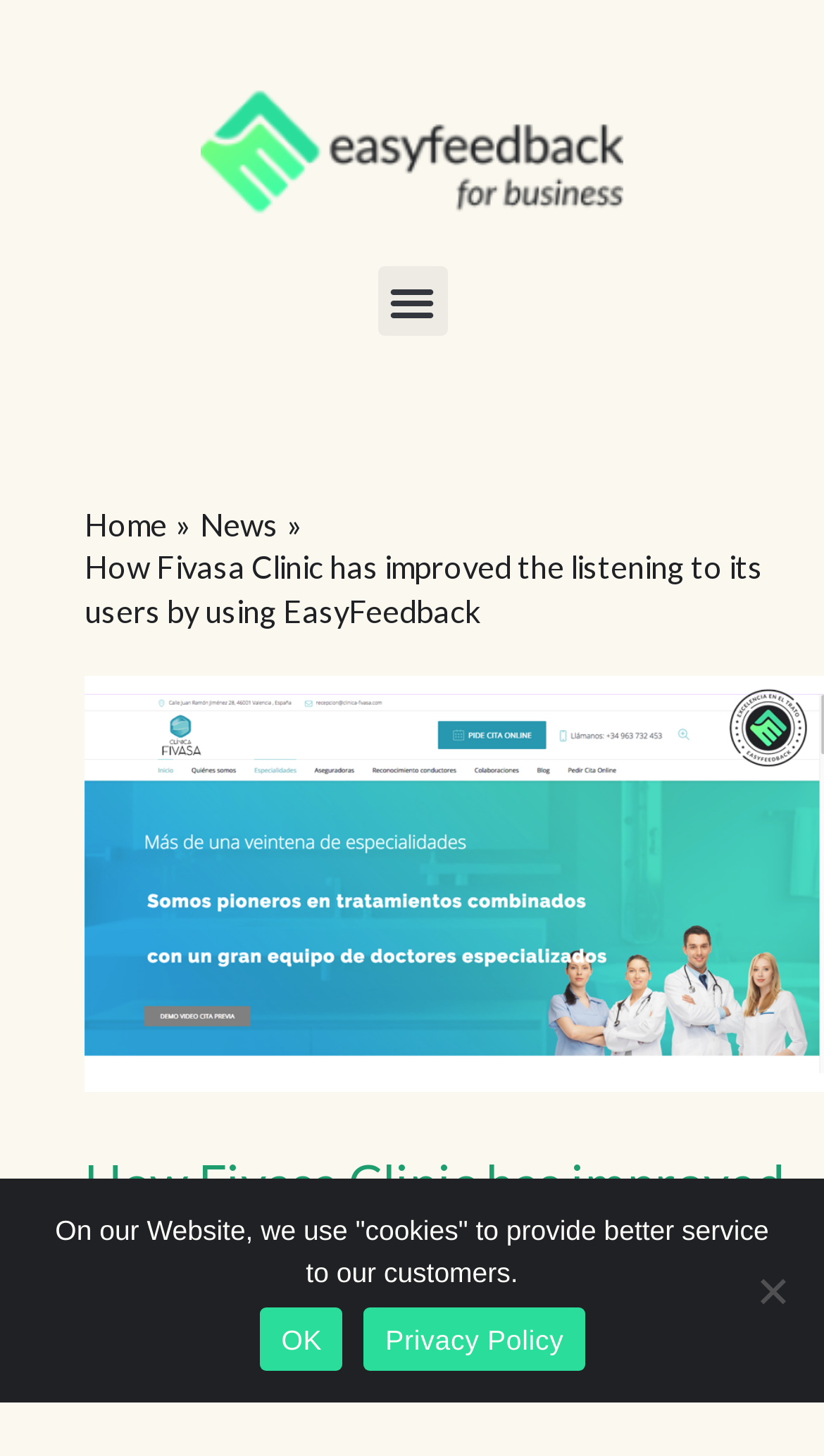Identify and provide the text of the main header on the webpage.

How Fivasa Clinic has improved the listening to its users by using EasyFeedback